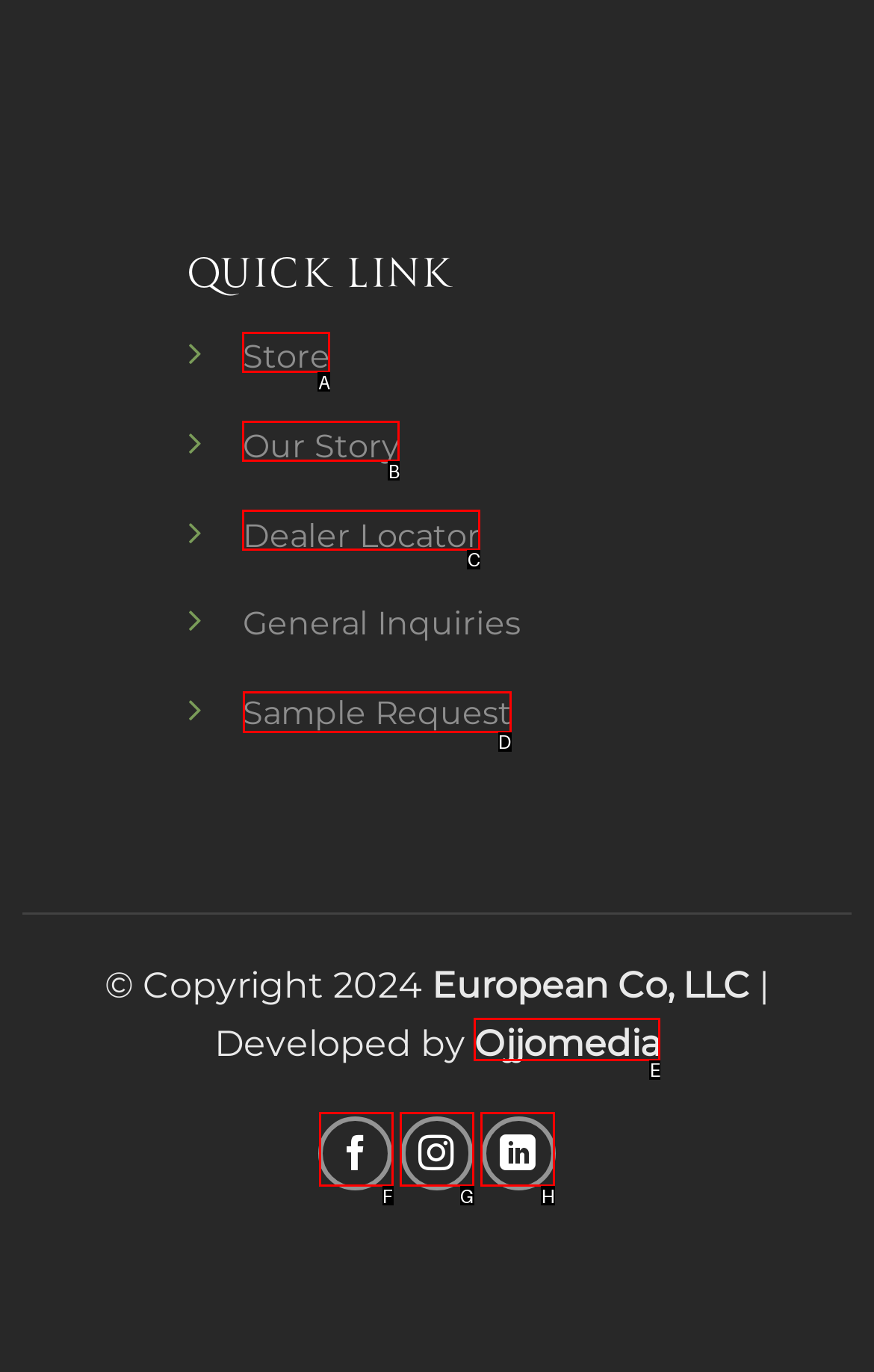Tell me which one HTML element I should click to complete the following task: Request a sample Answer with the option's letter from the given choices directly.

D